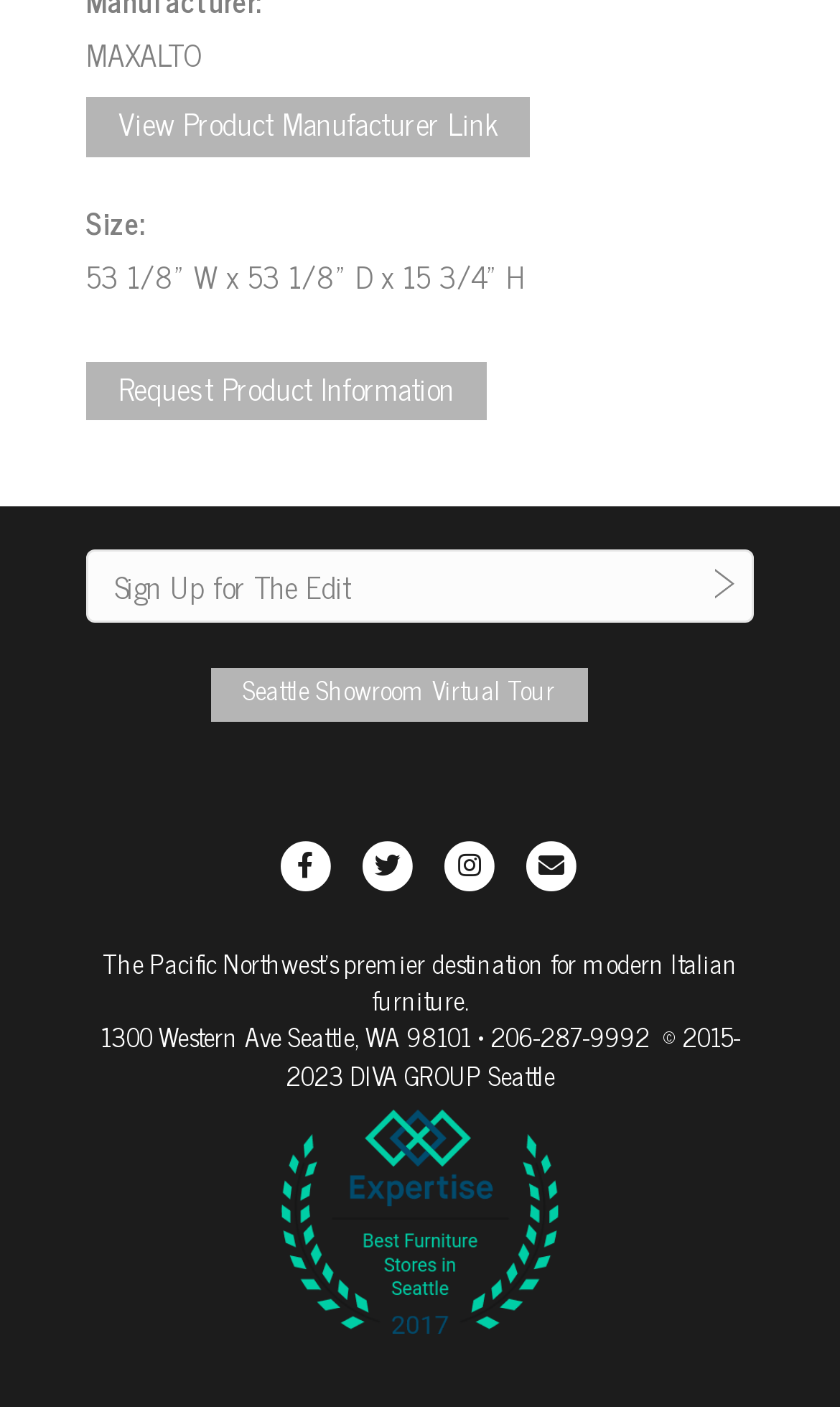Using the element description: "Facebook", determine the bounding box coordinates. The coordinates should be in the format [left, top, right, bottom], with values between 0 and 1.

[0.326, 0.597, 0.403, 0.633]